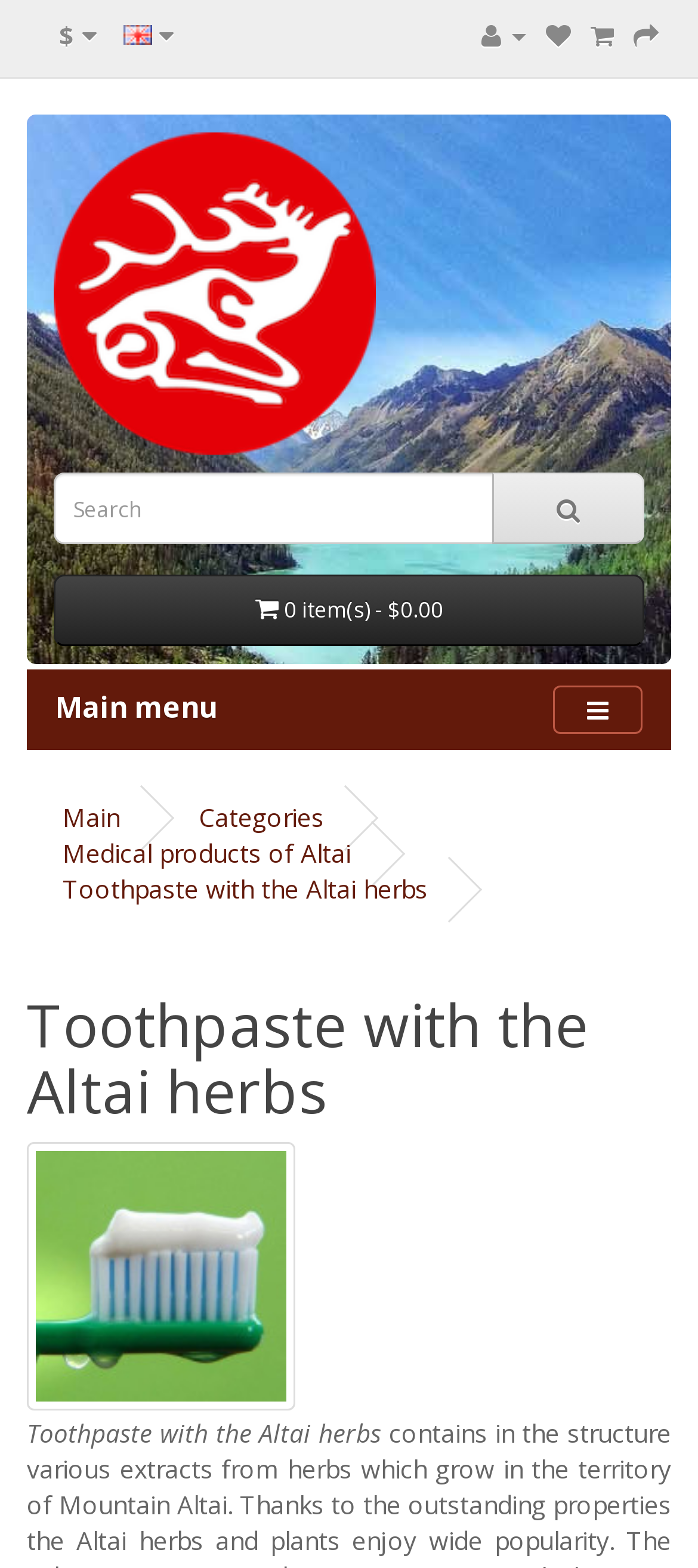Bounding box coordinates should be in the format (top-left x, top-left y, bottom-right x, bottom-right y) and all values should be floating point numbers between 0 and 1. Determine the bounding box coordinate for the UI element described as: Categories

[0.285, 0.511, 0.464, 0.532]